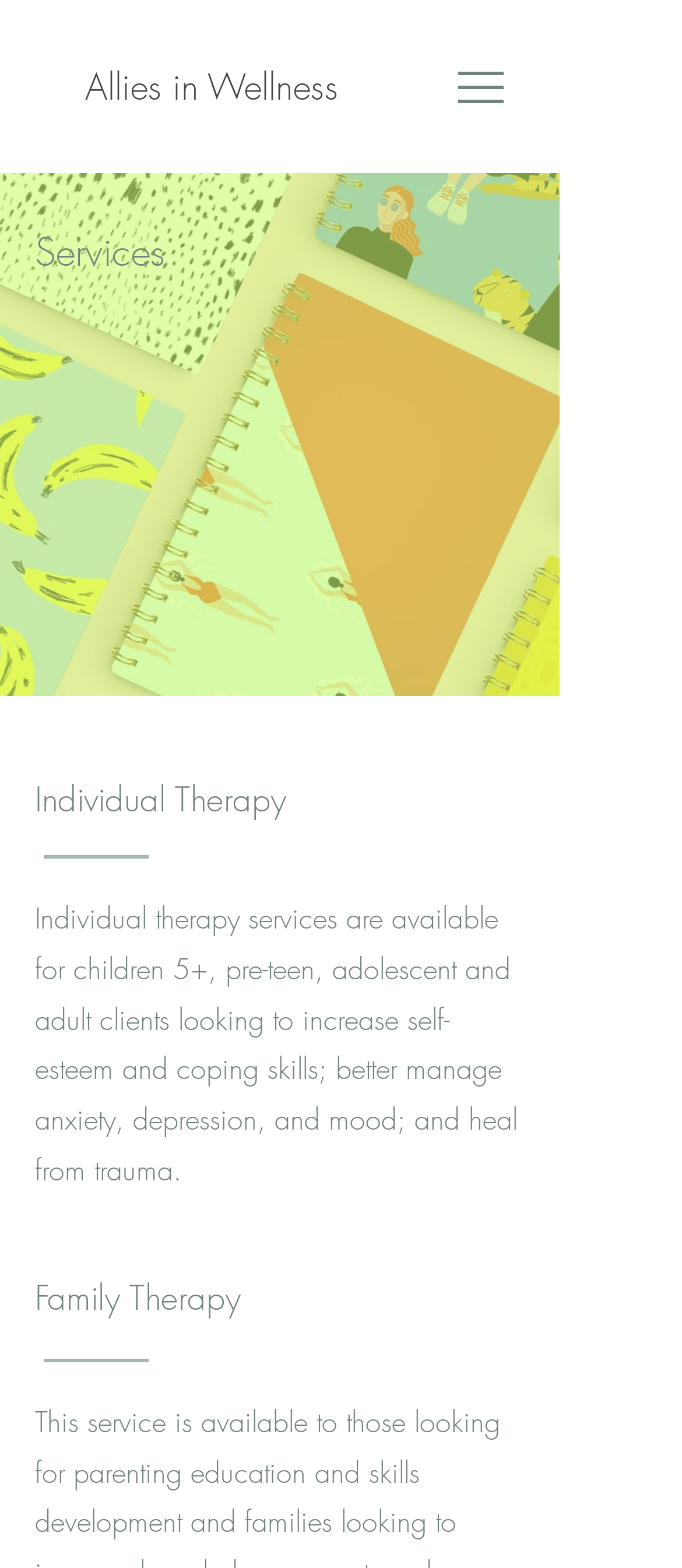What is the first type of therapy listed? Look at the image and give a one-word or short phrase answer.

Individual Therapy